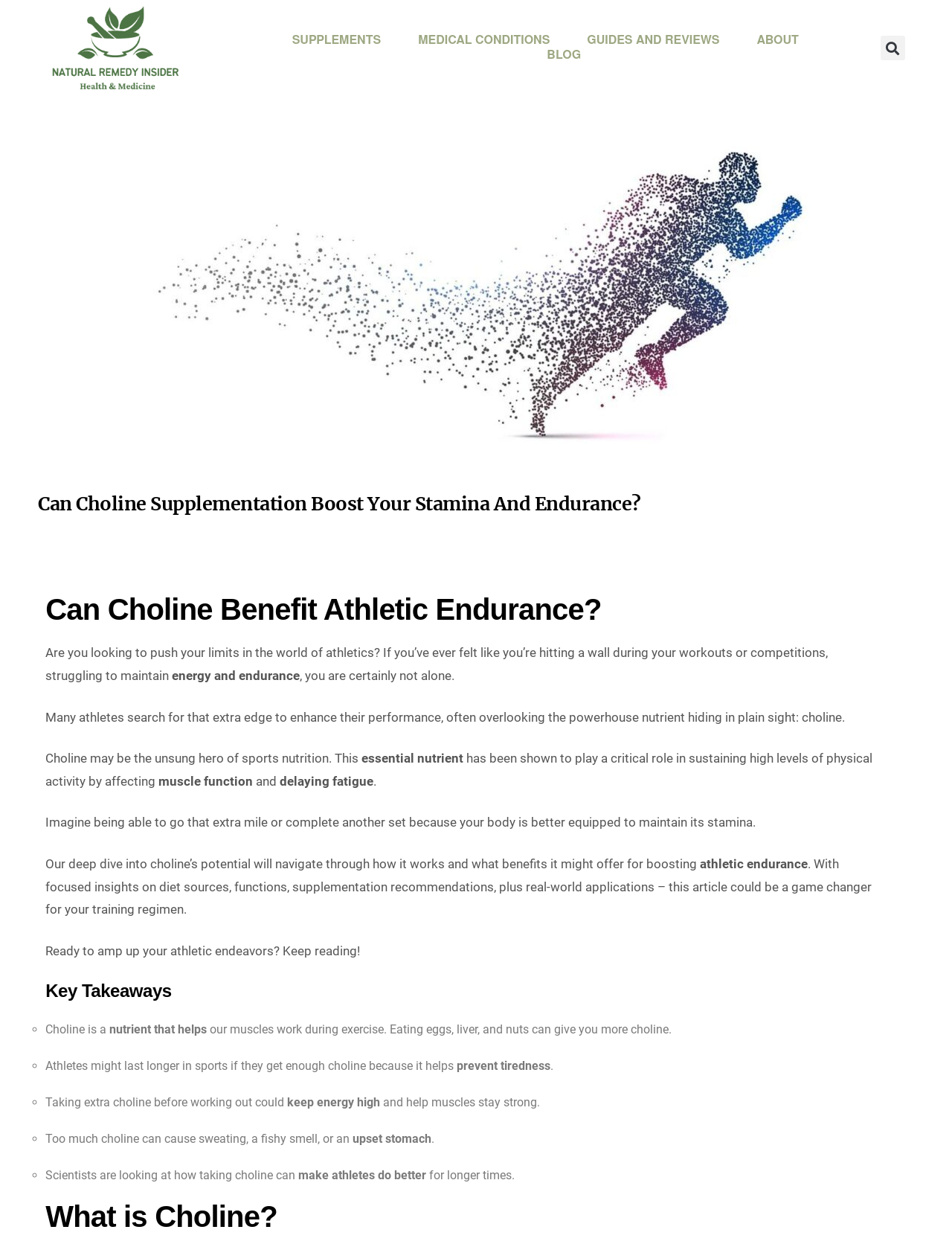Answer the question in one word or a short phrase:
What is the main topic of this webpage?

Choline and athletic endurance